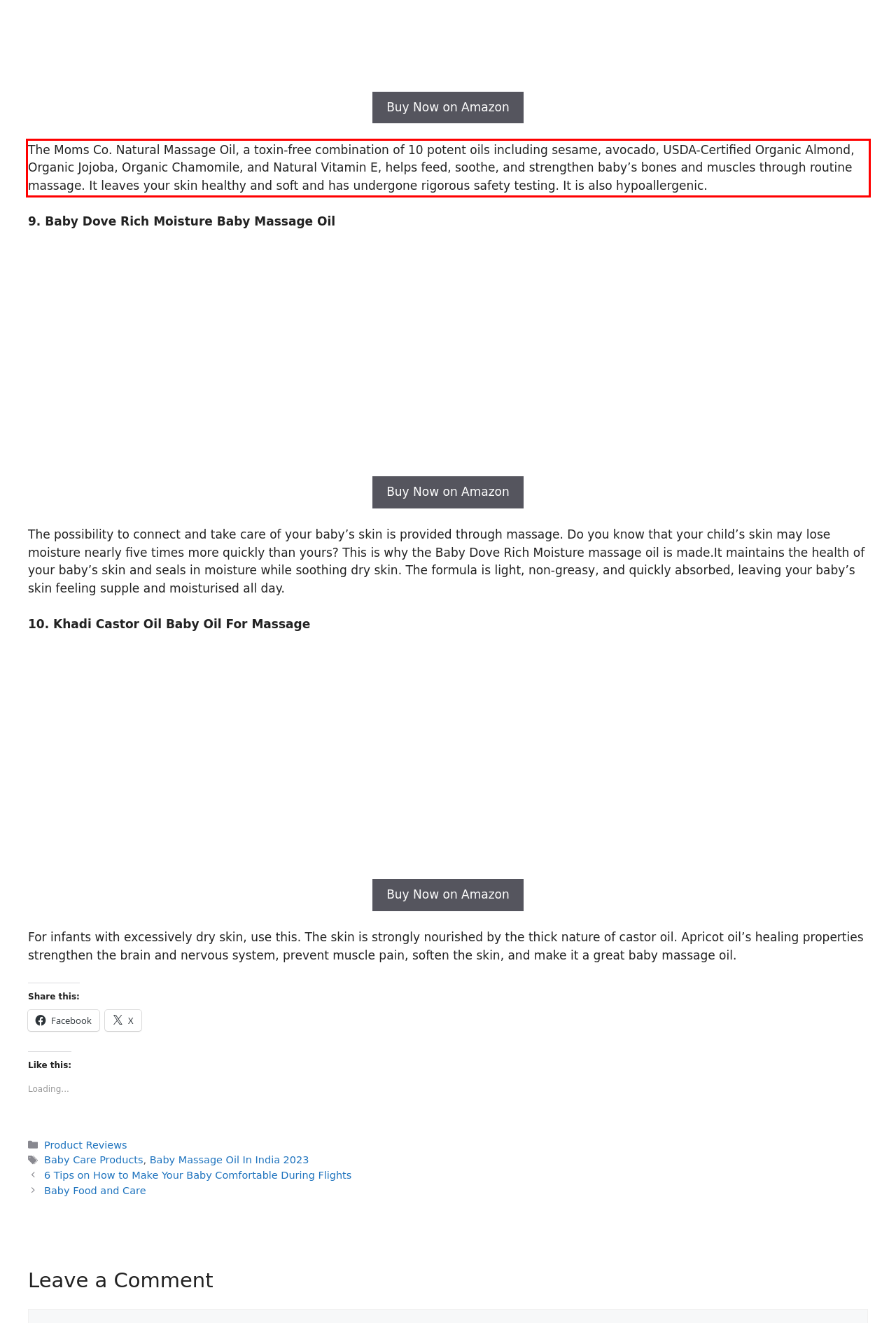Analyze the screenshot of the webpage that features a red bounding box and recognize the text content enclosed within this red bounding box.

The Moms Co. Natural Massage Oil, a toxin-free combination of 10 potent oils including sesame, avocado, USDA-Certified Organic Almond, Organic Jojoba, Organic Chamomile, and Natural Vitamin E, helps feed, soothe, and strengthen baby’s bones and muscles through routine massage. It leaves your skin healthy and soft and has undergone rigorous safety testing. It is also hypoallergenic.